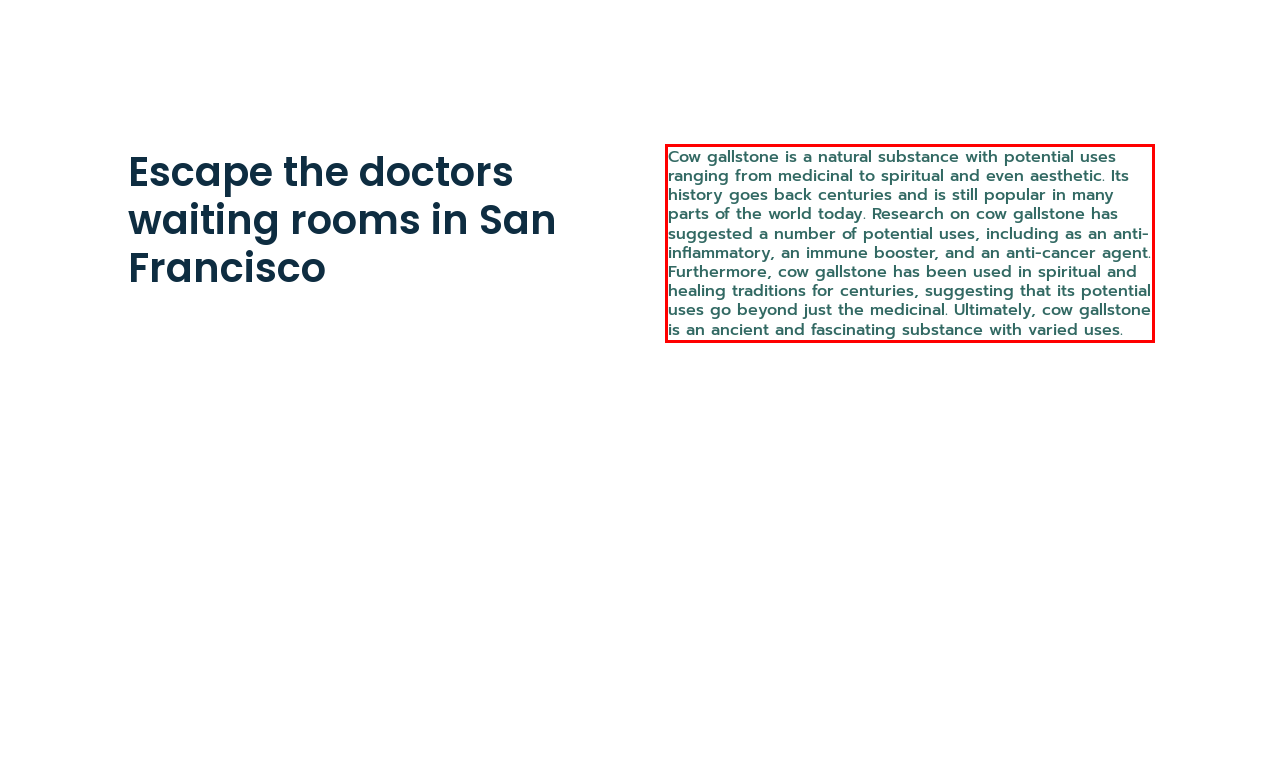Please take the screenshot of the webpage, find the red bounding box, and generate the text content that is within this red bounding box.

Cow gallstone is a natural substance with potential uses ranging from medicinal to spiritual and even aesthetic. Its history goes back centuries and is still popular in many parts of the world today. Research on cow gallstone has suggested a number of potential uses, including as an anti-inflammatory, an immune booster, and an anti-cancer agent. Furthermore, cow gallstone has been used in spiritual and healing traditions for centuries, suggesting that its potential uses go beyond just the medicinal. Ultimately, cow gallstone is an ancient and fascinating substance with varied uses.